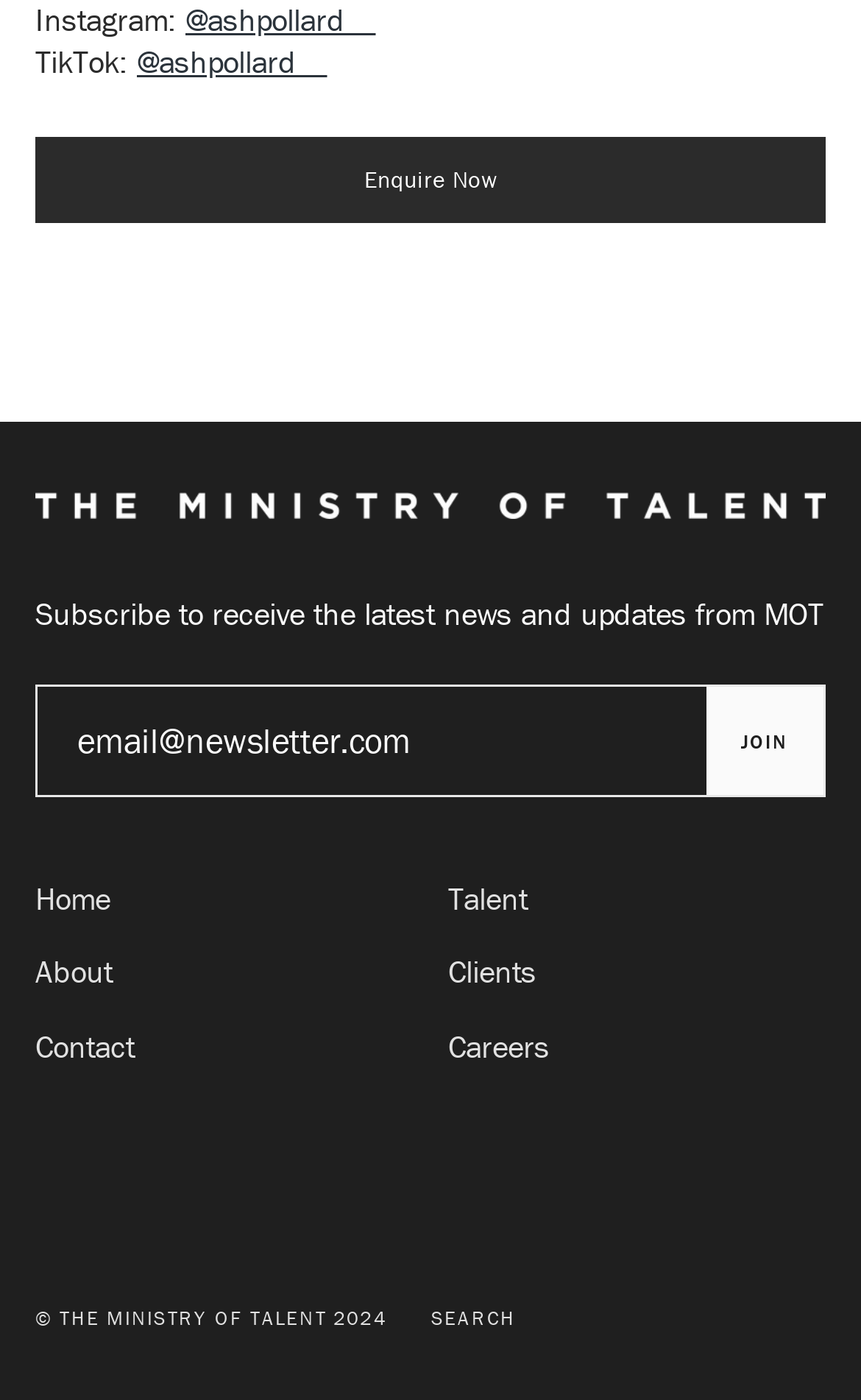Please provide a brief answer to the question using only one word or phrase: 
How many main navigation links are there?

6